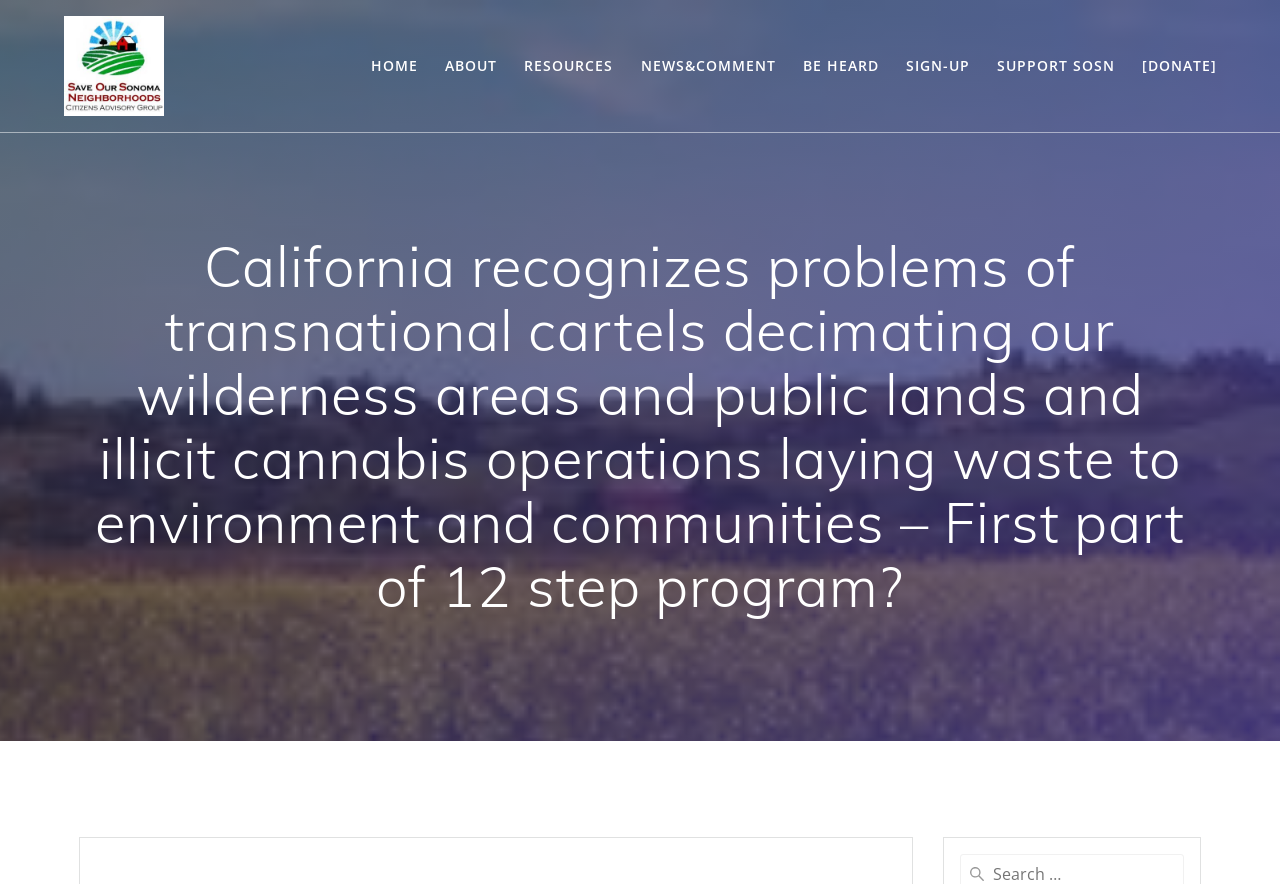Pinpoint the bounding box coordinates for the area that should be clicked to perform the following instruction: "read news and comments".

[0.501, 0.062, 0.606, 0.087]